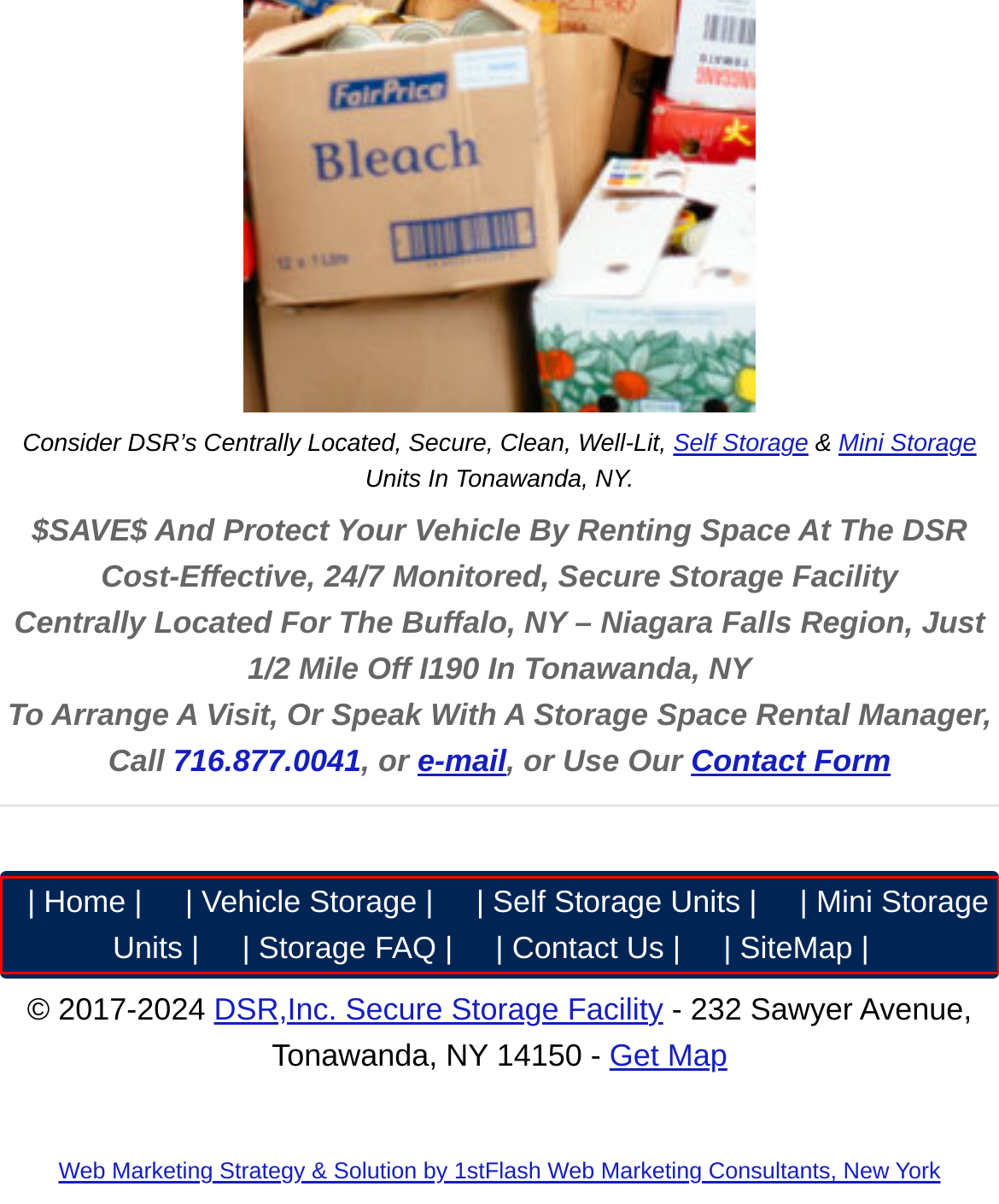Review the webpage screenshot provided, and perform OCR to extract the text from the red bounding box.

| Home | | Vehicle Storage | | Self Storage Units | | Mini Storage Units | | Storage FAQ | | Contact Us | | SiteMap |